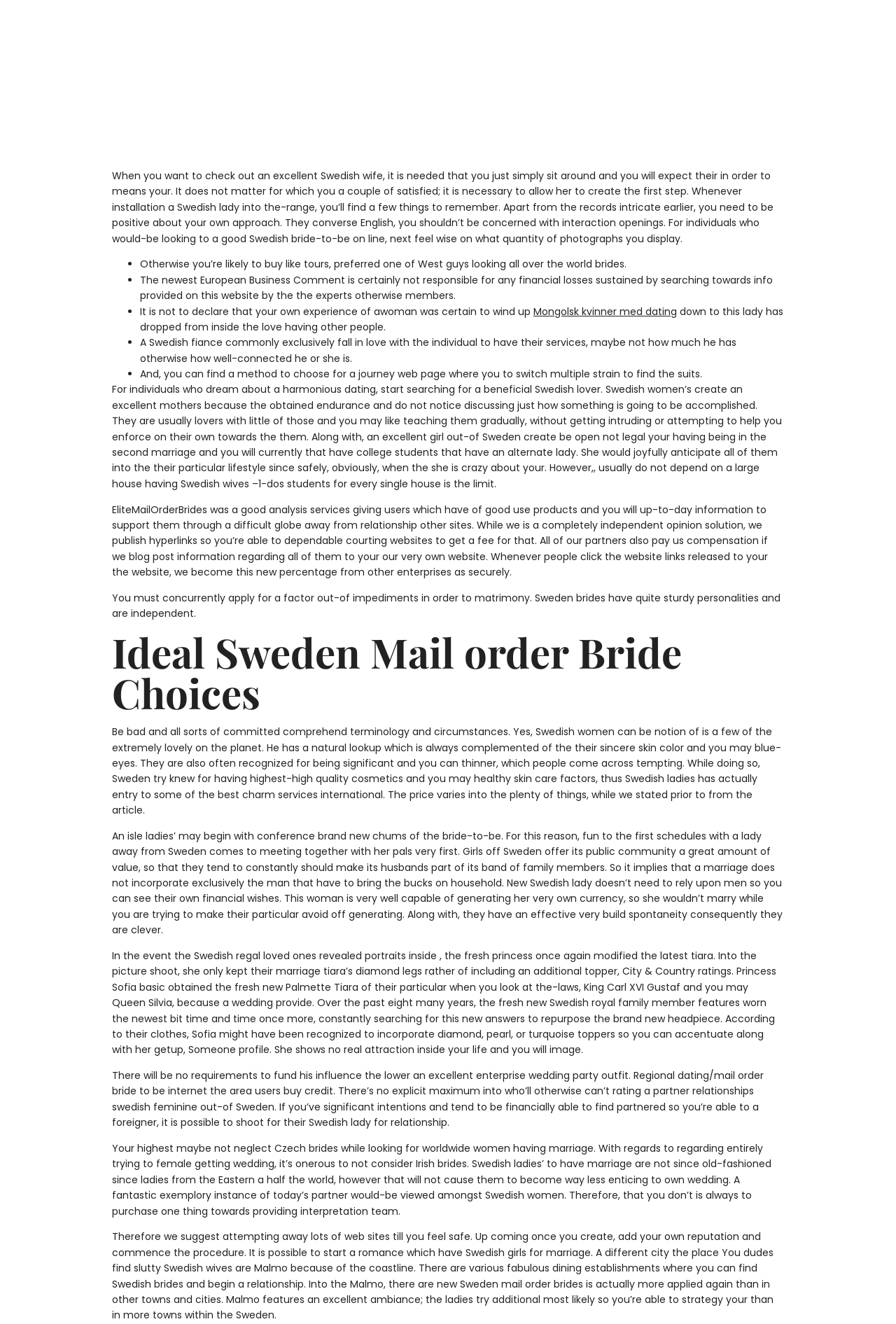Please provide a short answer using a single word or phrase for the question:
What is the characteristic of Swedish women?

Independent and strong personalities